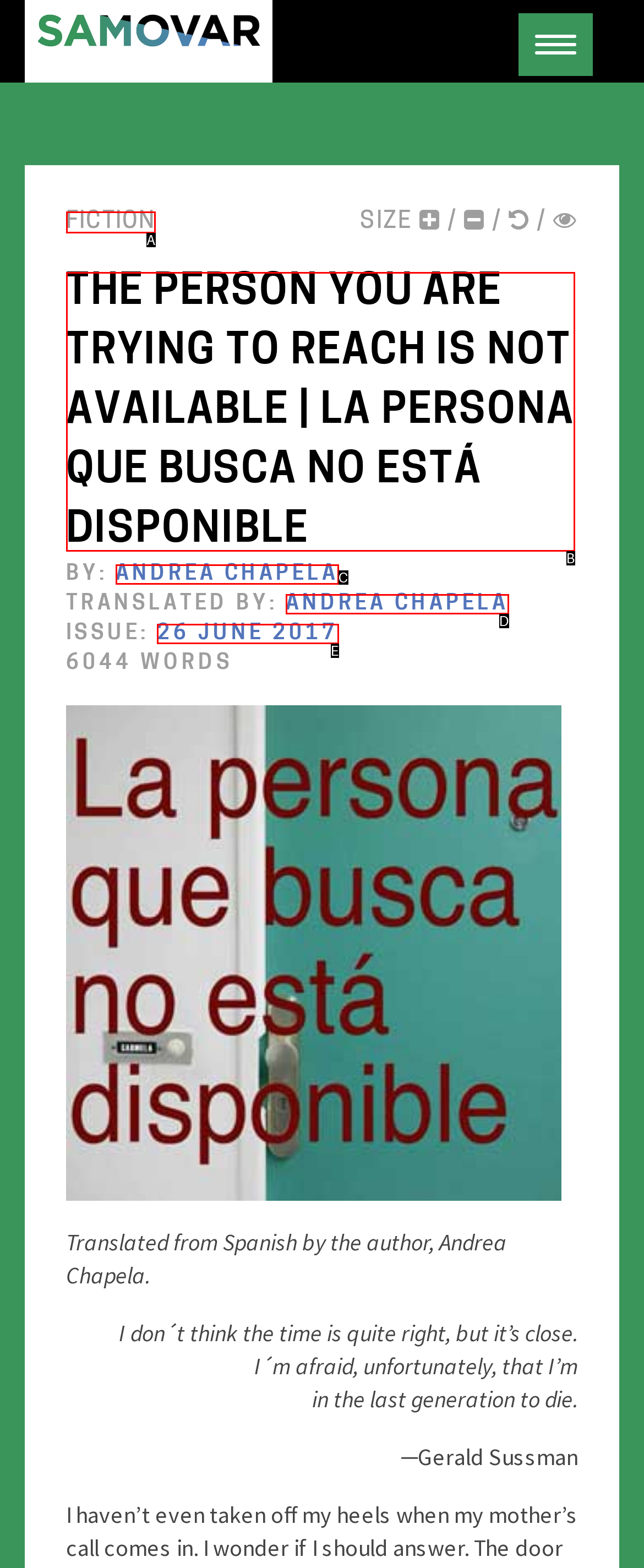Based on the provided element description: Fiction, identify the best matching HTML element. Respond with the corresponding letter from the options shown.

A